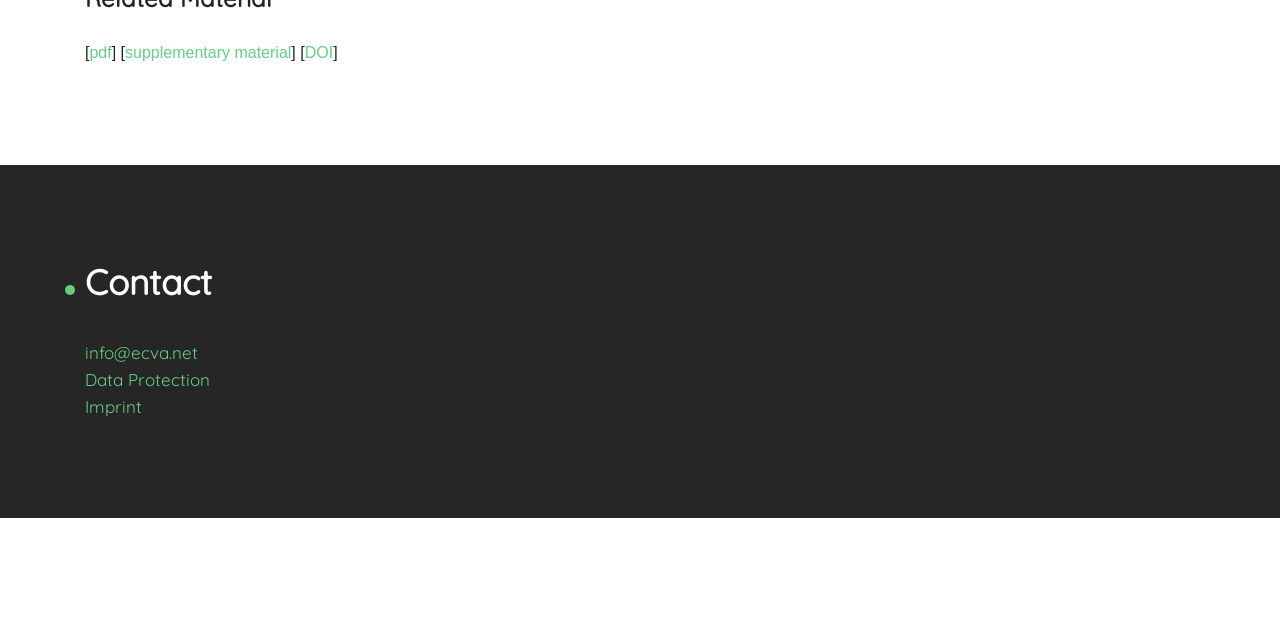Provide the bounding box coordinates, formatted as (top-left x, top-left y, bottom-right x, bottom-right y), with all values being floating point numbers between 0 and 1. Identify the bounding box of the UI element that matches the description: info@ecva.net

[0.066, 0.534, 0.155, 0.567]